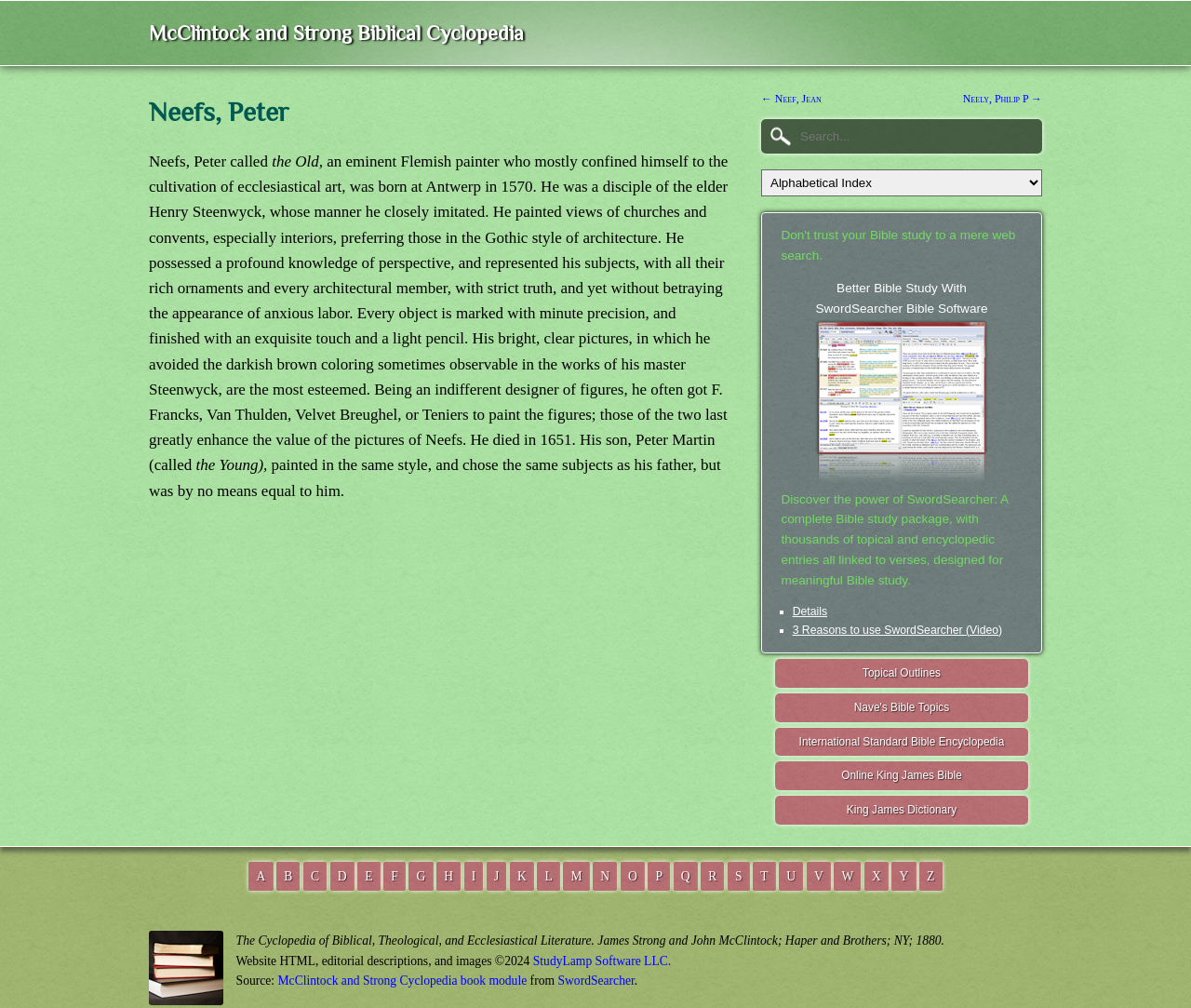Give a one-word or short phrase answer to the question: 
What is the name of the encyclopedia mentioned on this webpage?

McClintock and Strong Biblical Cyclopedia